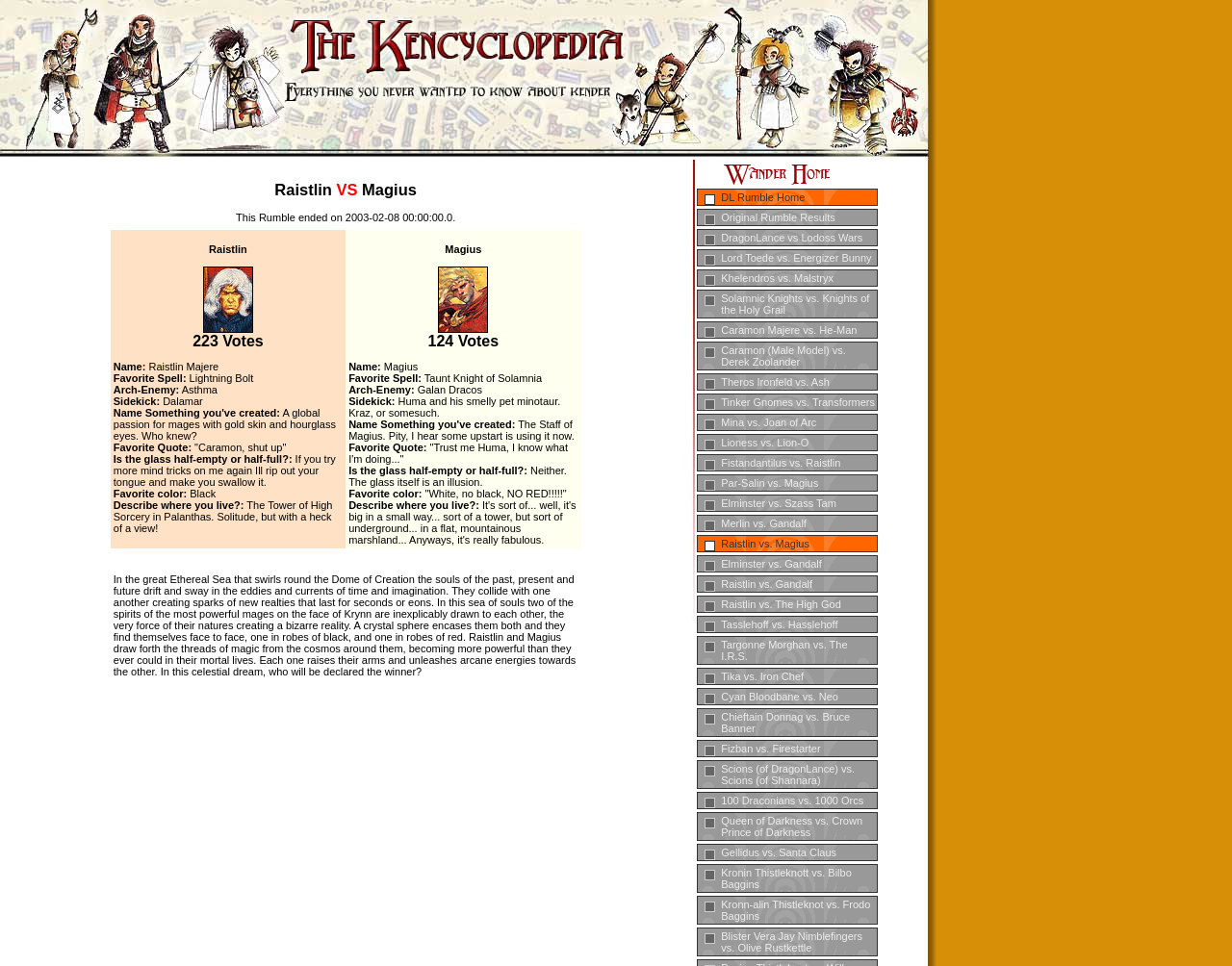Please identify the bounding box coordinates of where to click in order to follow the instruction: "Check the original Rumble results".

[0.566, 0.216, 0.713, 0.234]